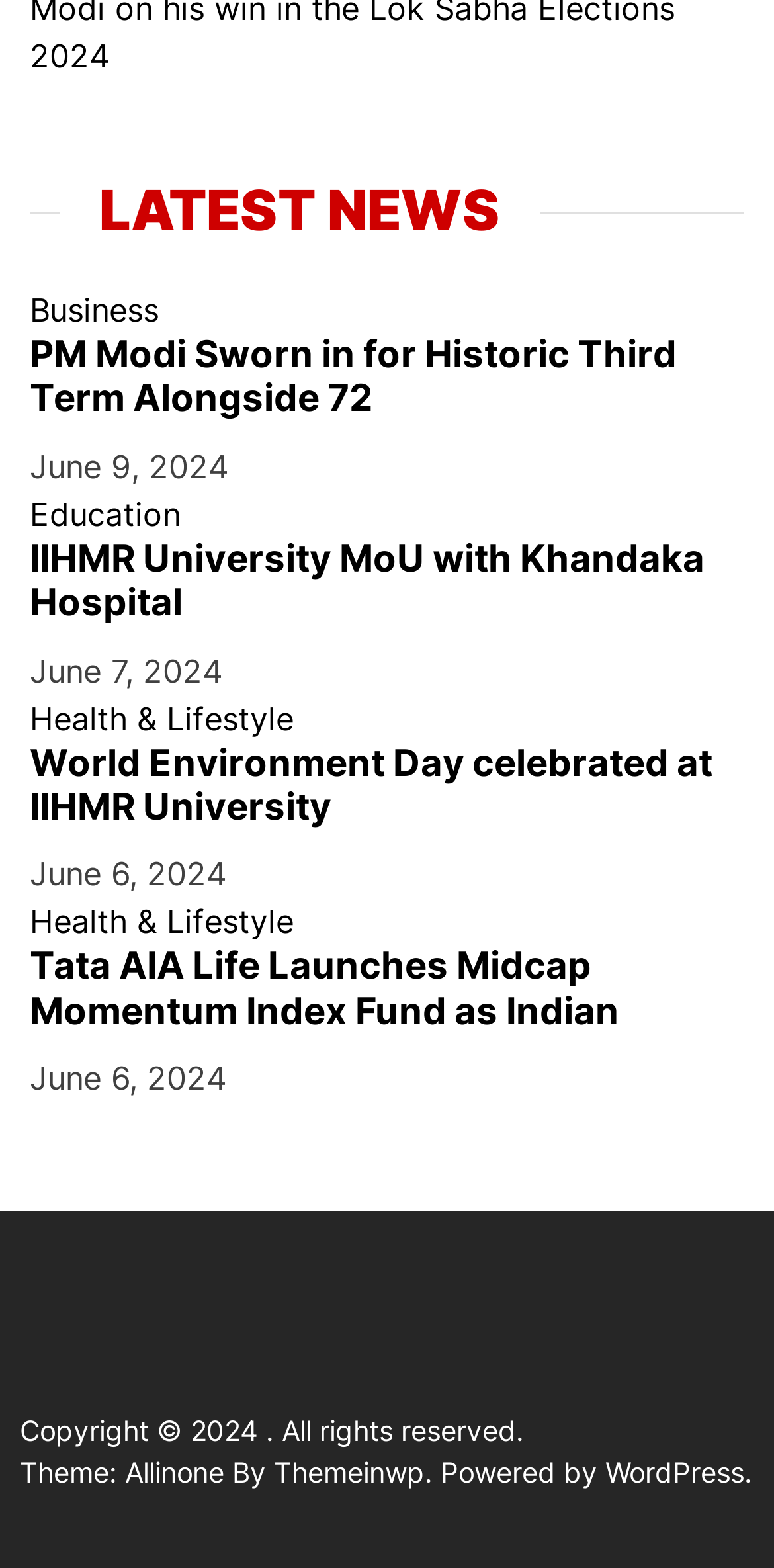Identify the bounding box for the element characterized by the following description: "Health & Lifestyle".

[0.038, 0.445, 0.379, 0.47]